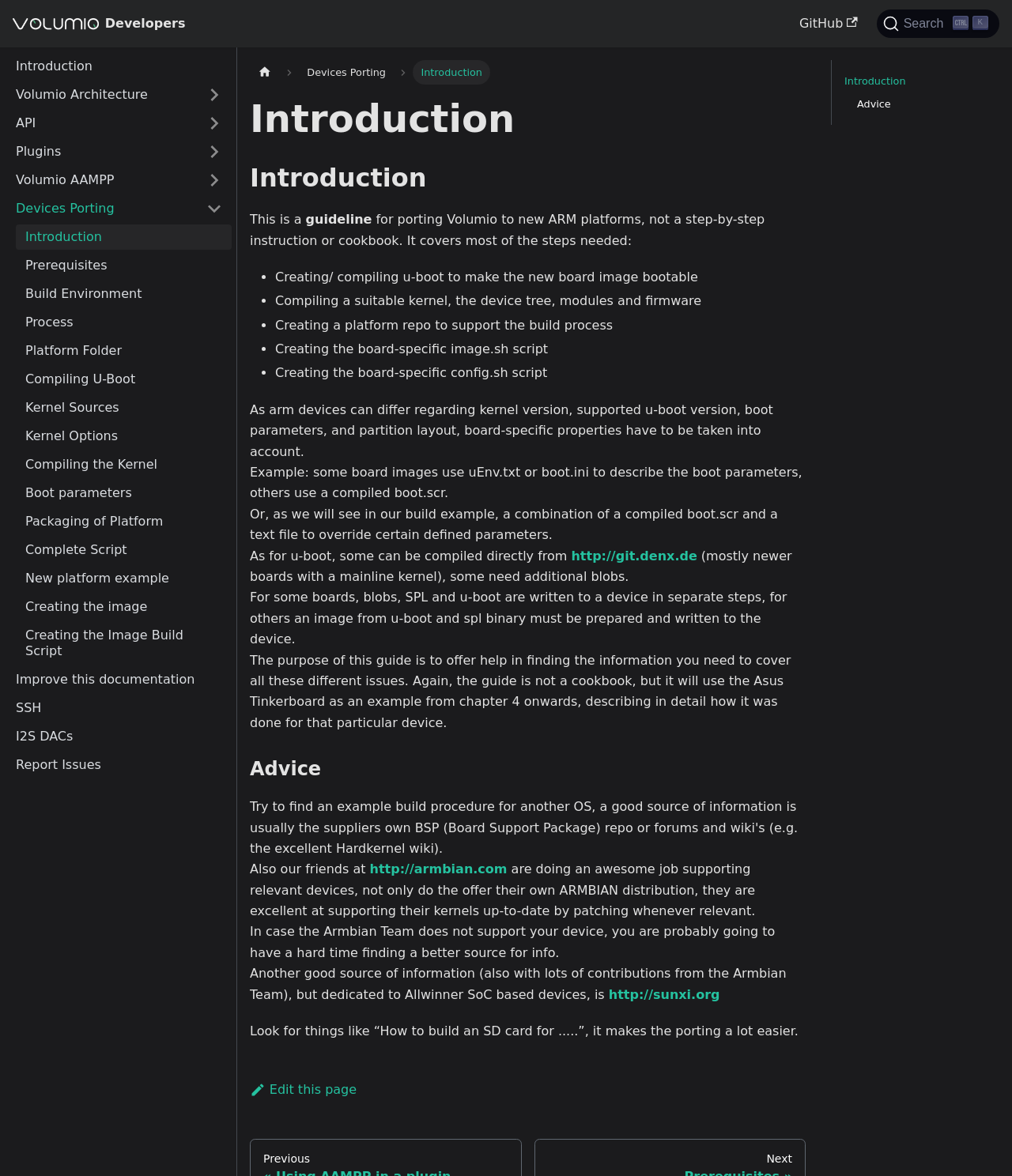Please locate the UI element described by "Creating the Image Build Script" and provide its bounding box coordinates.

[0.016, 0.53, 0.229, 0.565]